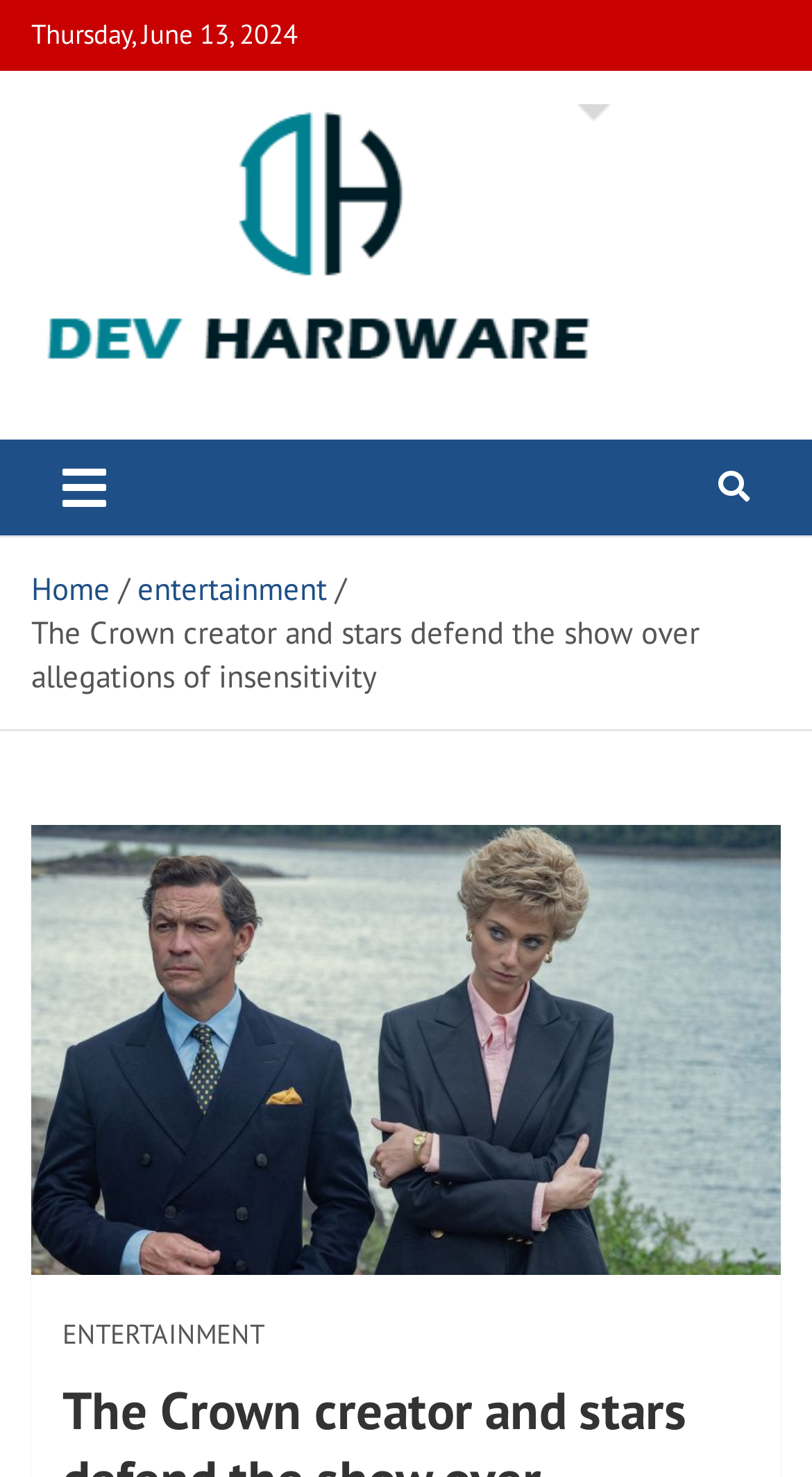Please reply to the following question with a single word or a short phrase:
What is the category of the news?

ENTERTAINMENT